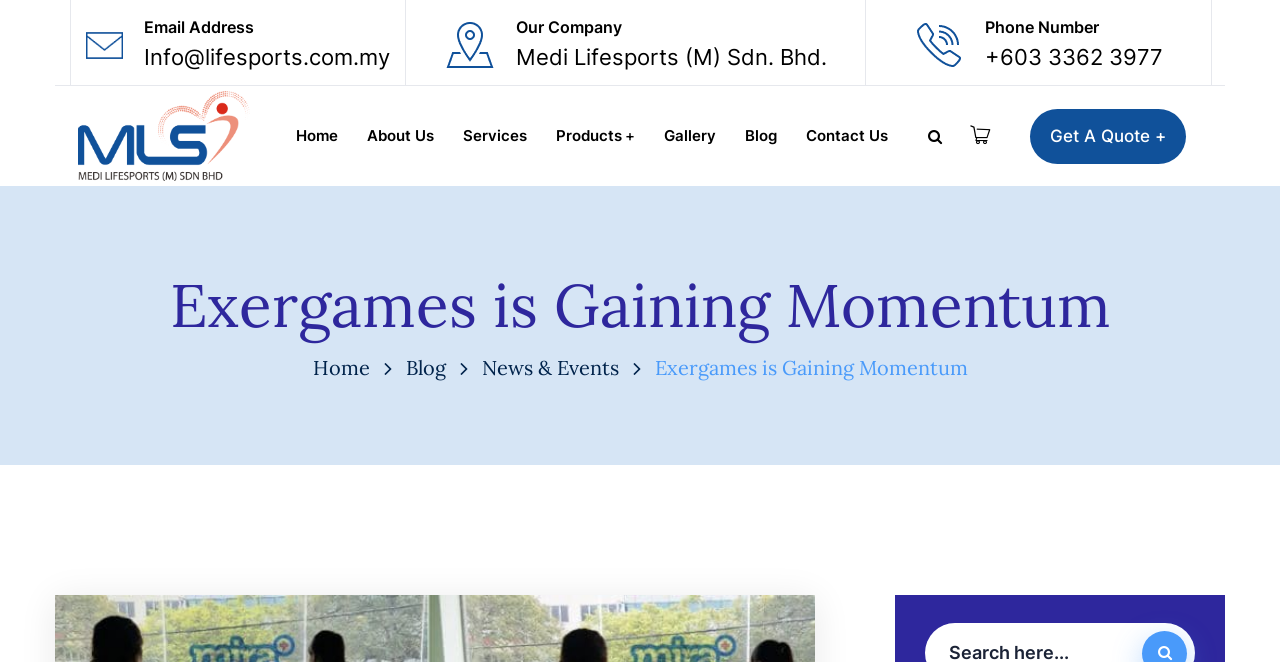From the webpage screenshot, predict the bounding box coordinates (top-left x, top-left y, bottom-right x, bottom-right y) for the UI element described here: Get A Quote +

[0.805, 0.164, 0.927, 0.247]